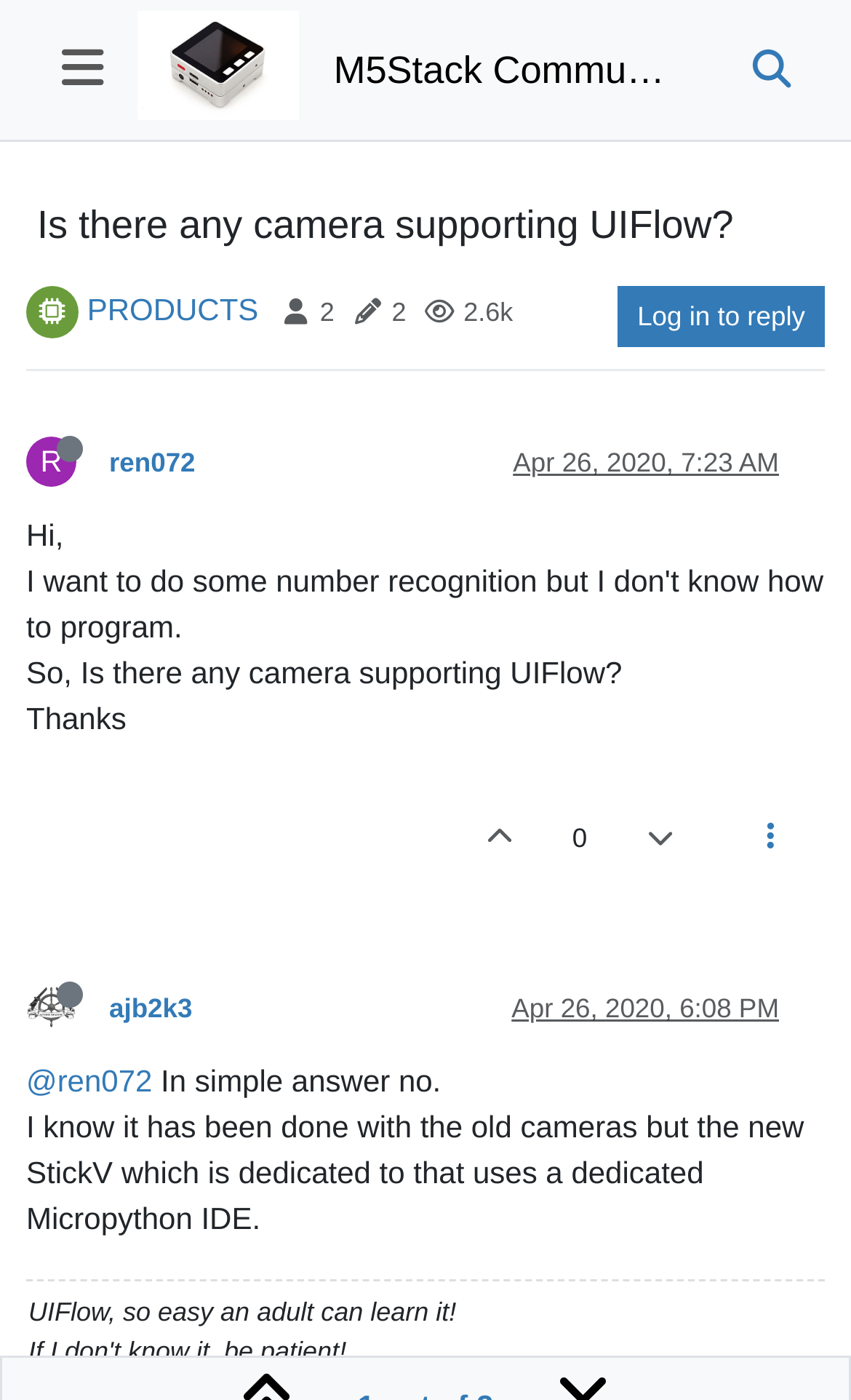Please answer the following question using a single word or phrase: How many posts does ren072 have?

2